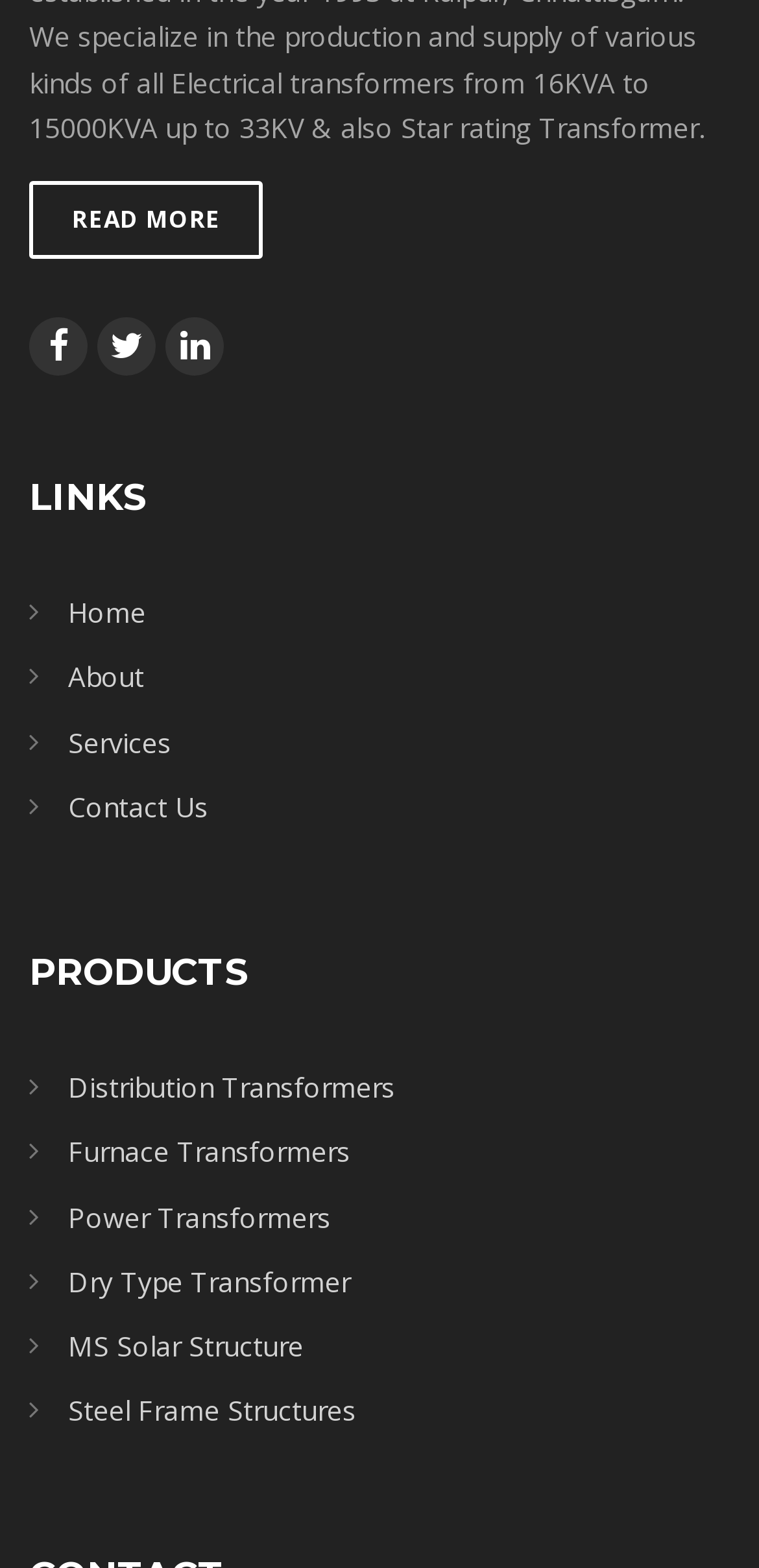Identify the bounding box coordinates of the clickable section necessary to follow the following instruction: "Click on READ MORE". The coordinates should be presented as four float numbers from 0 to 1, i.e., [left, top, right, bottom].

[0.038, 0.115, 0.347, 0.165]